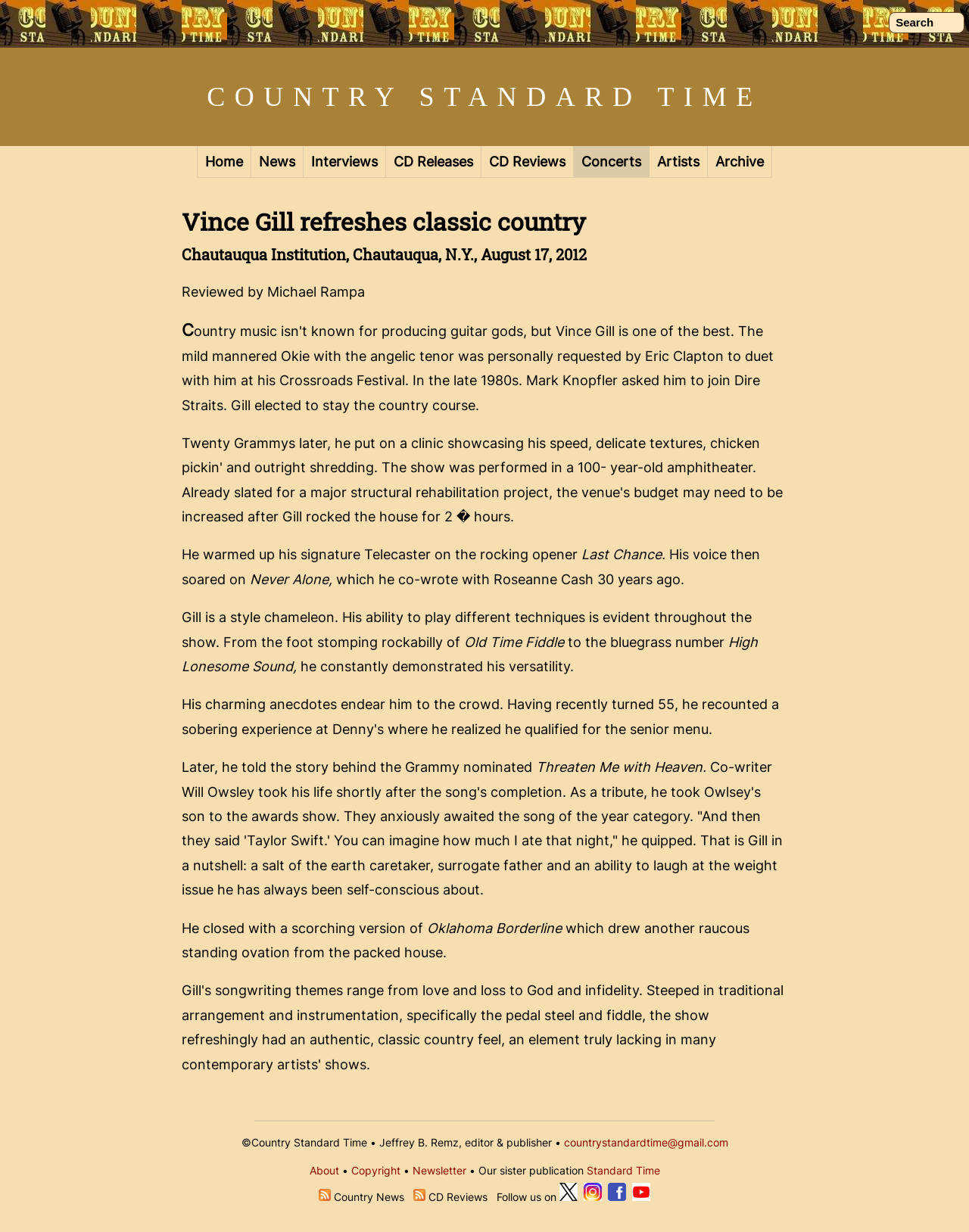Can you give a detailed response to the following question using the information from the image? What is the name of the publication that is the sister publication of Country Standard Time?

The answer can be found in the link element with ID 79, which mentions 'Standard Time' as the sister publication of Country Standard Time.